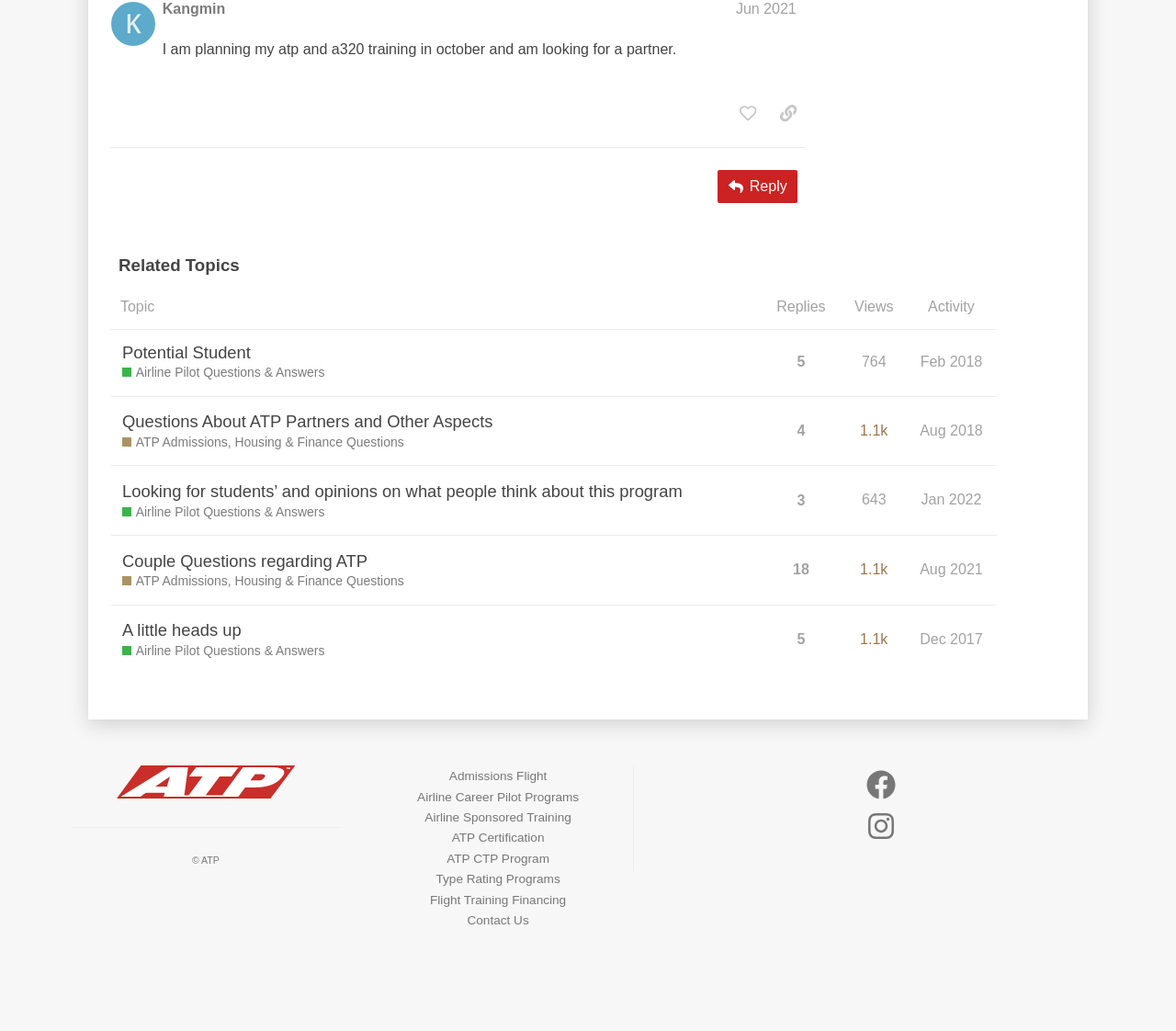Identify the bounding box coordinates of the section that should be clicked to achieve the task described: "Check the topic 'Couple Questions regarding ATP'".

[0.104, 0.521, 0.313, 0.567]